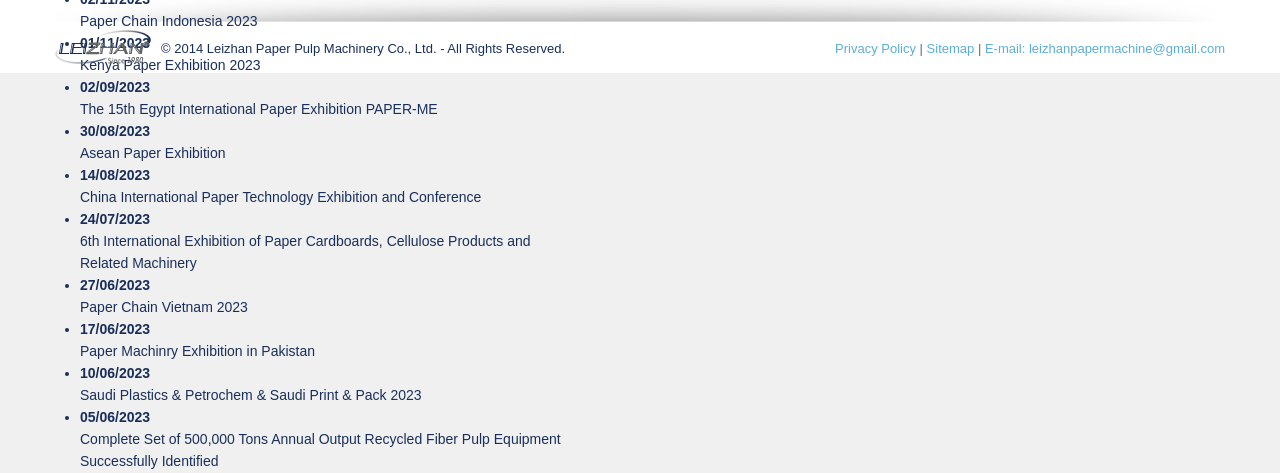What is the email address at the bottom of the webpage?
Provide a one-word or short-phrase answer based on the image.

leizhanpapermachine@gmail.com